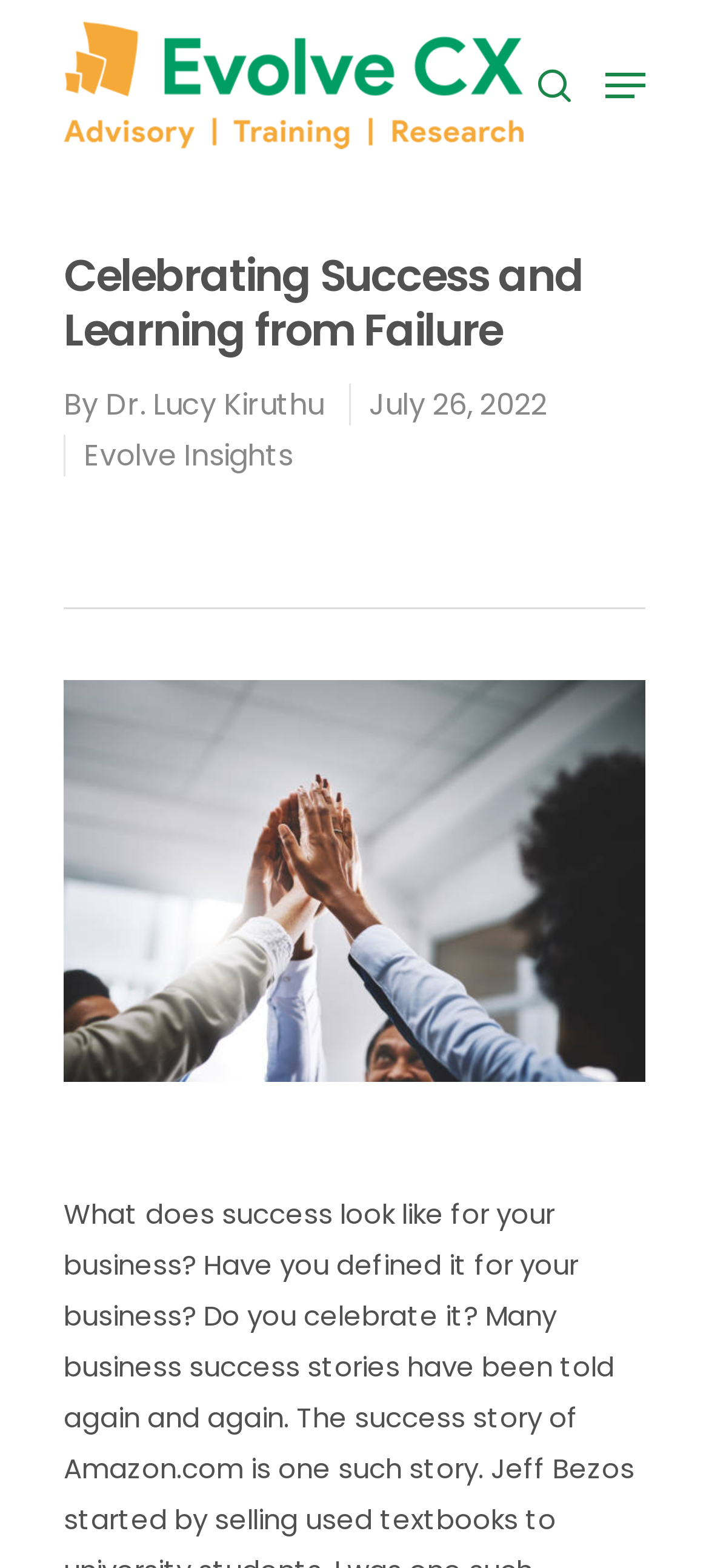Please specify the bounding box coordinates of the region to click in order to perform the following instruction: "visit Evolve Insights page".

[0.118, 0.277, 0.413, 0.304]